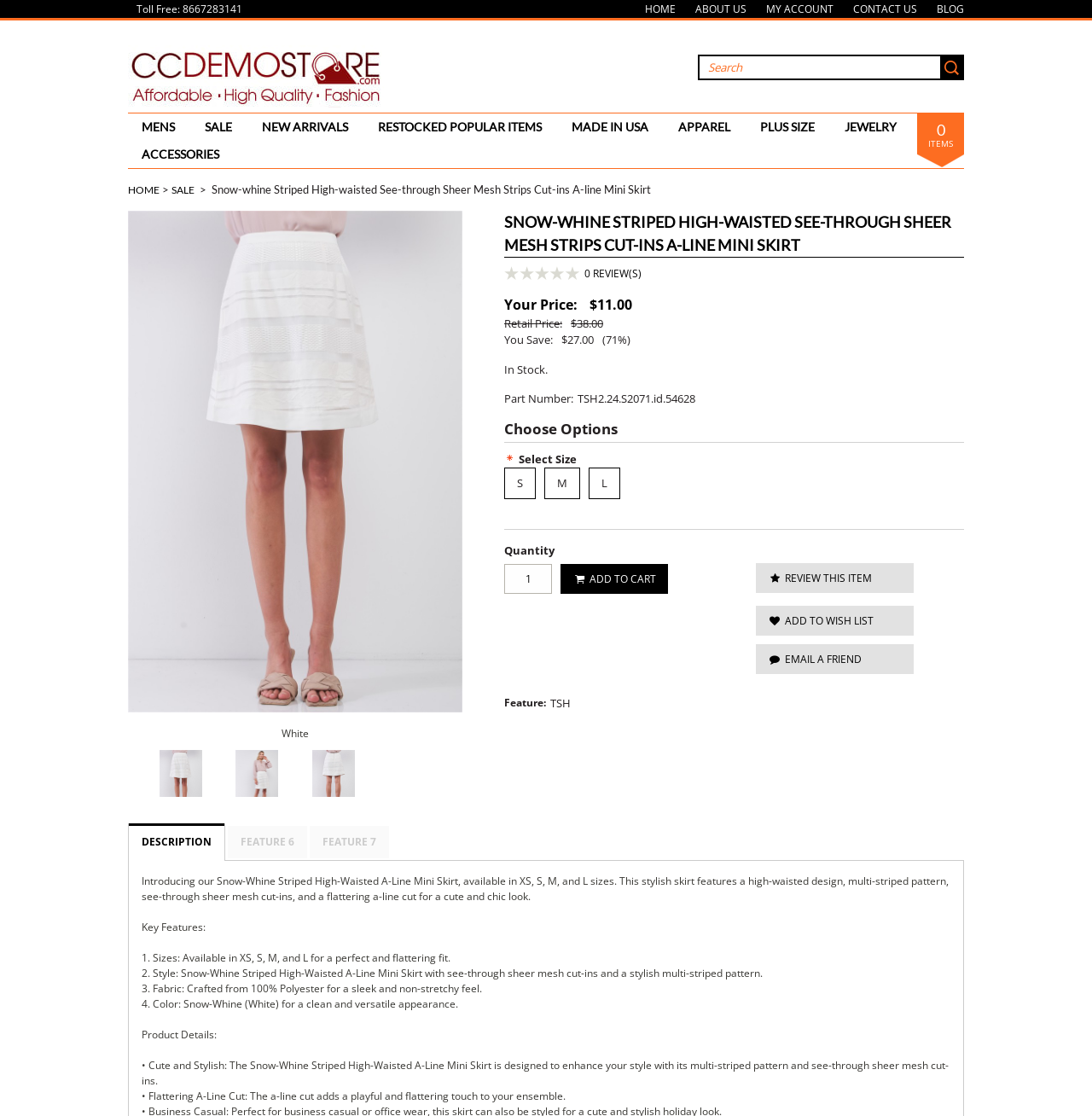What is the material of the Snow-whine Striped High-waisted See-through Sheer Mesh Strips Cut-ins A-line Mini Skirt?
Refer to the image and answer the question using a single word or phrase.

100% Polyester